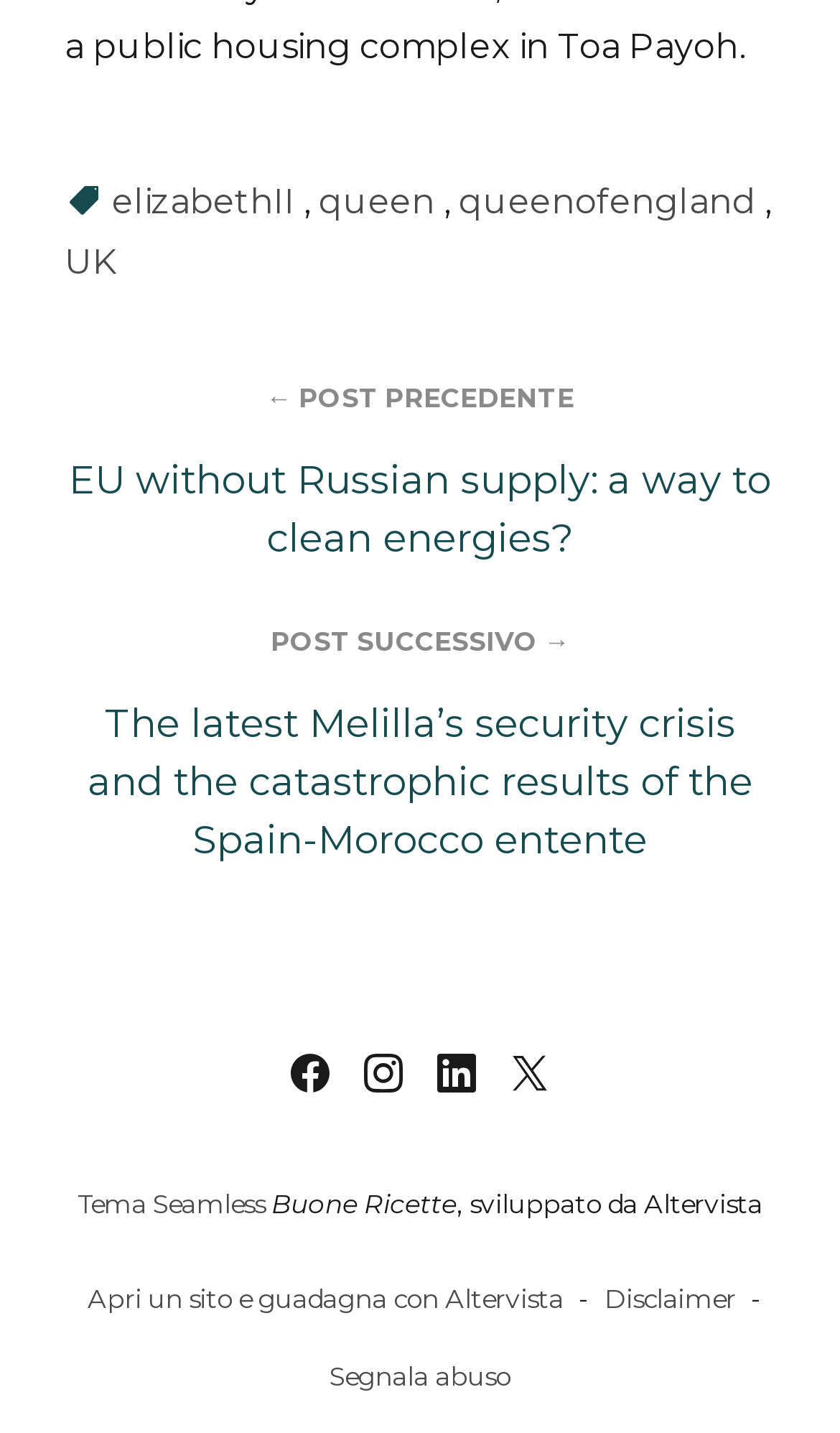Provide the bounding box coordinates for the area that should be clicked to complete the instruction: "Report abuse".

[0.382, 0.933, 0.618, 0.988]